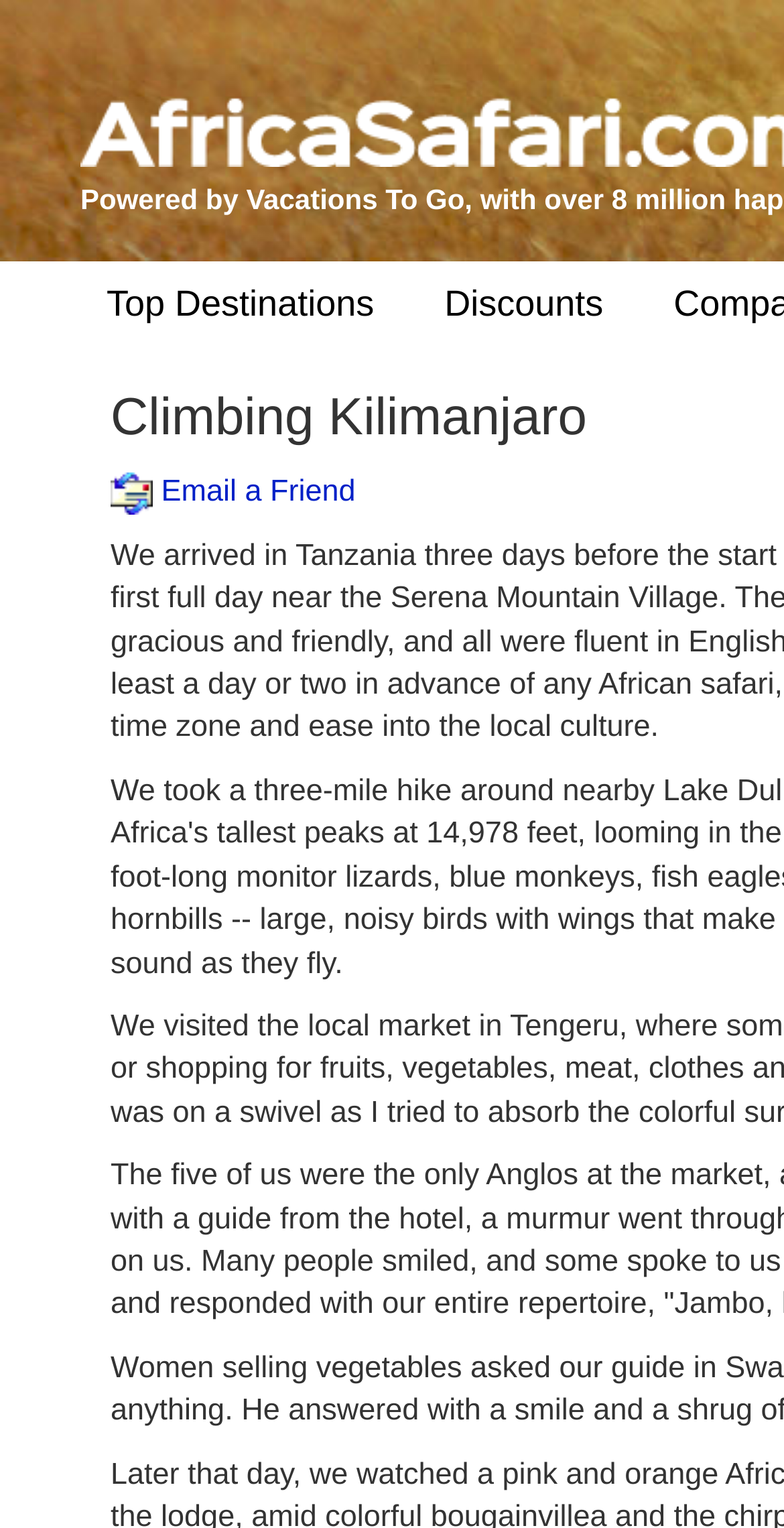For the given element description Discounts, determine the bounding box coordinates of the UI element. The coordinates should follow the format (top-left x, top-left y, bottom-right x, bottom-right y) and be within the range of 0 to 1.

[0.528, 0.173, 0.808, 0.225]